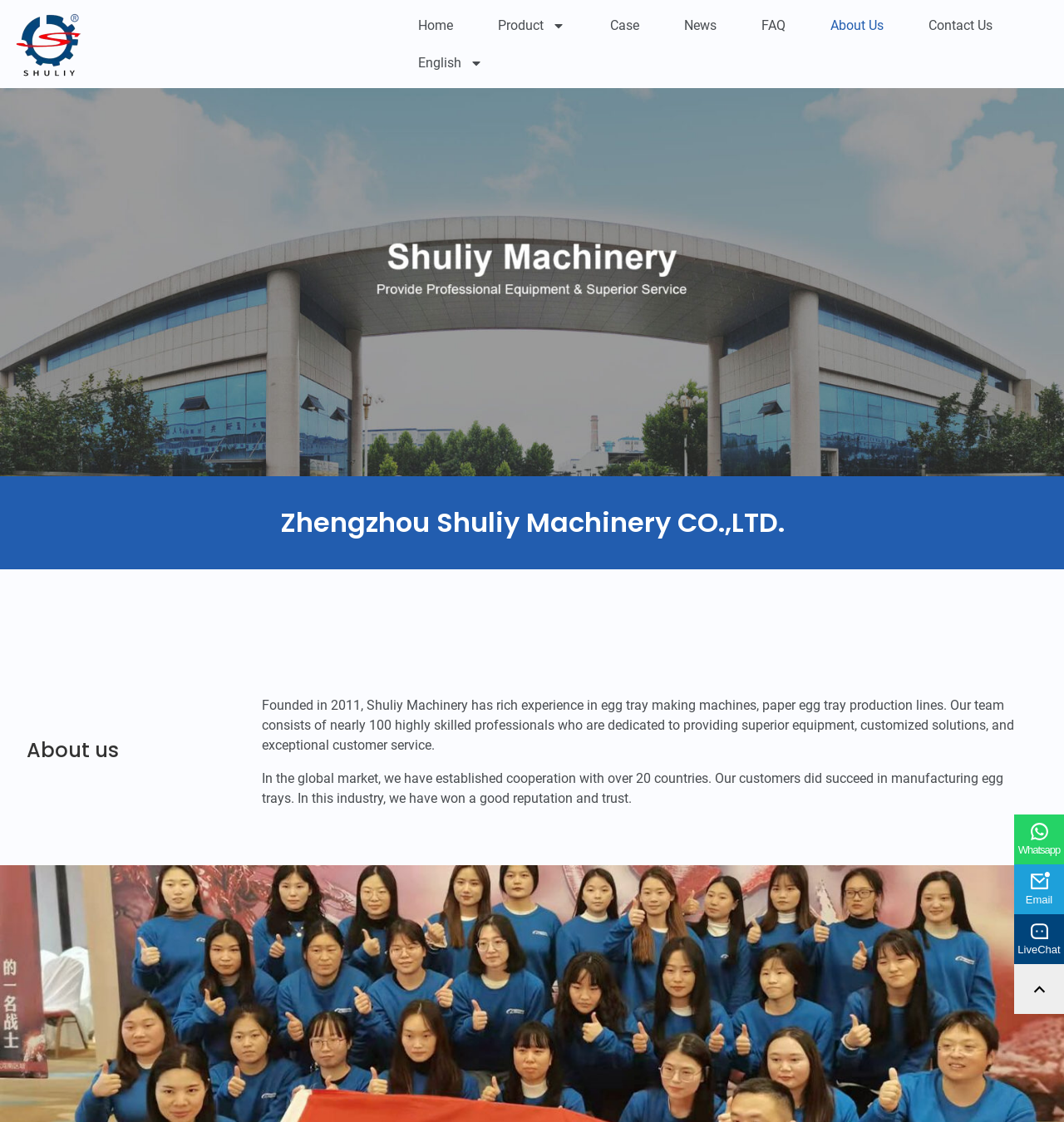What is the company name?
We need a detailed and exhaustive answer to the question. Please elaborate.

I found the company name by looking at the heading element with the text 'Zhengzhou Shuliy Machinery CO.,LTD.' which is located at the top of the webpage.